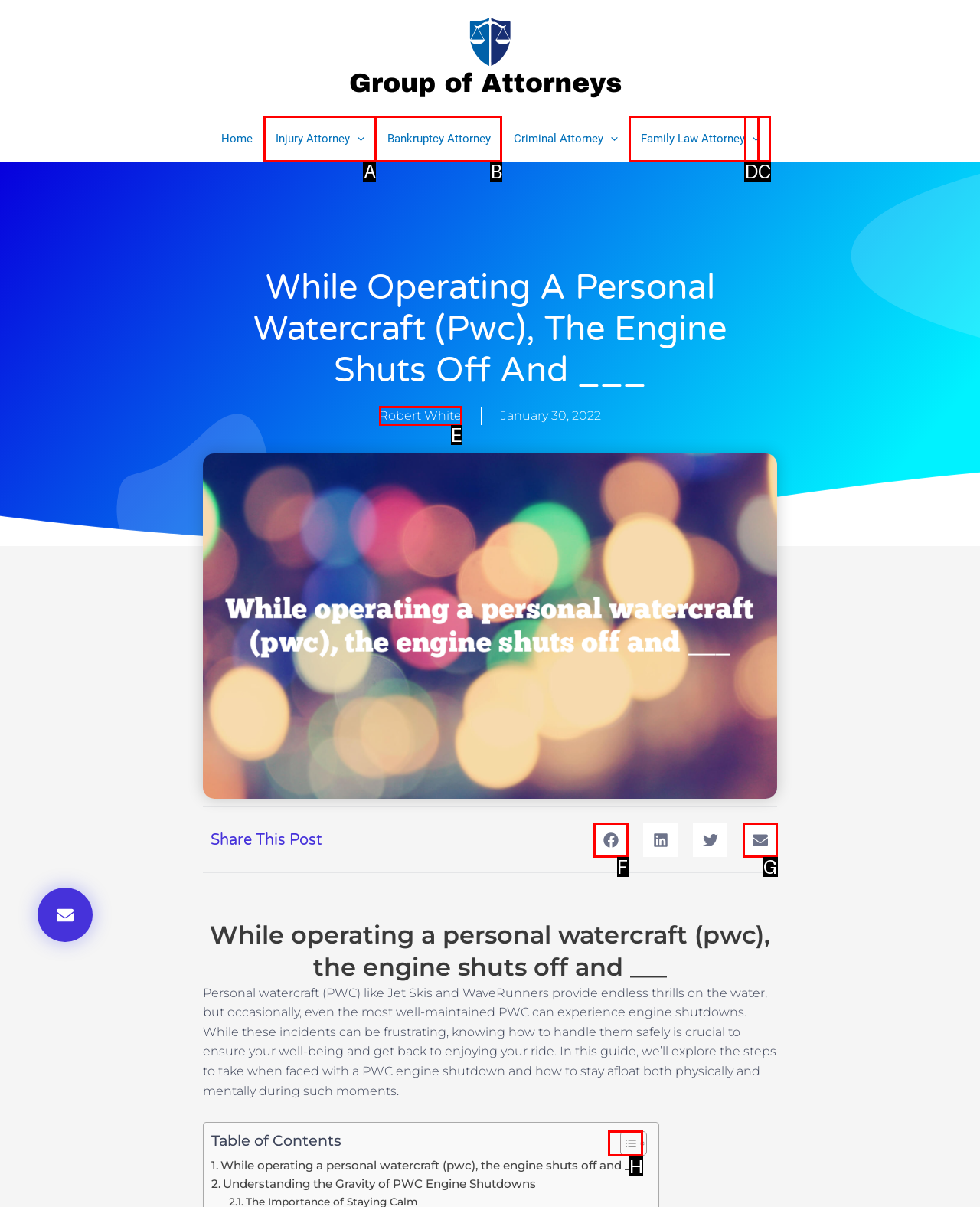Tell me which option I should click to complete the following task: Toggle the Table of Content
Answer with the option's letter from the given choices directly.

H